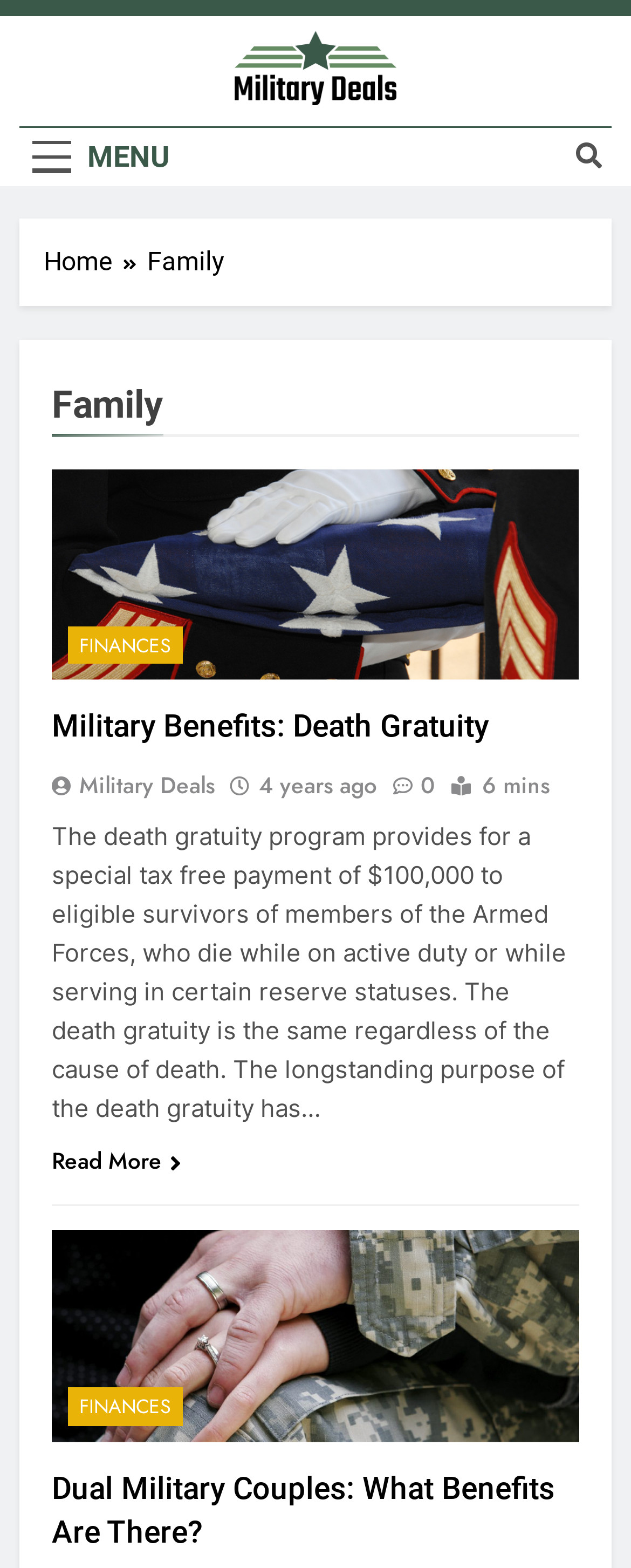Please identify the coordinates of the bounding box for the clickable region that will accomplish this instruction: "Read More about Military Benefits: Death Gratuity".

[0.082, 0.73, 0.287, 0.752]